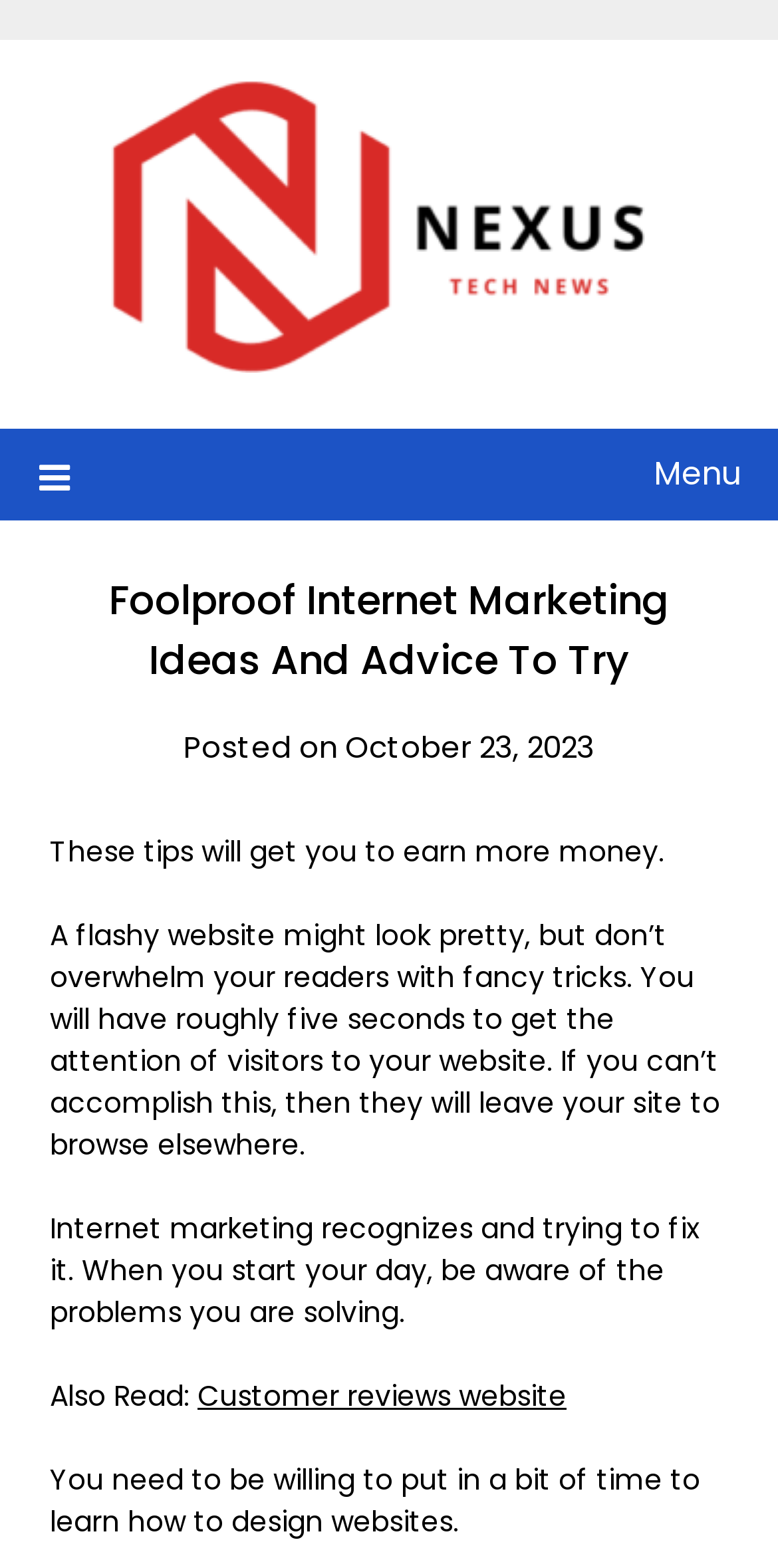Generate a comprehensive description of the webpage.

The webpage is about foolproof internet marketing ideas and advice, with a focus on earning more money. At the top, there is a link to "Nexus Tablets" accompanied by an image, taking up most of the width of the page. Below this, there is a menu link with an icon, which when expanded, reveals a header section. 

In the header section, there is a main heading that reads "Foolproof Internet Marketing Ideas And Advice To Try", followed by a subheading indicating the post date, "Posted on October 23, 2023". 

Below the header section, there is a brief summary of the article, stating "These tips will get you to earn more money." This is followed by three paragraphs of text, each discussing different aspects of internet marketing, such as avoiding overwhelming readers with fancy tricks, recognizing and fixing problems, and the importance of learning website design. 

At the bottom of the page, there is a section labeled "Also Read:", which contains a link to a "Customer reviews website". Overall, the webpage has a simple layout with a focus on presenting informative text to the reader.